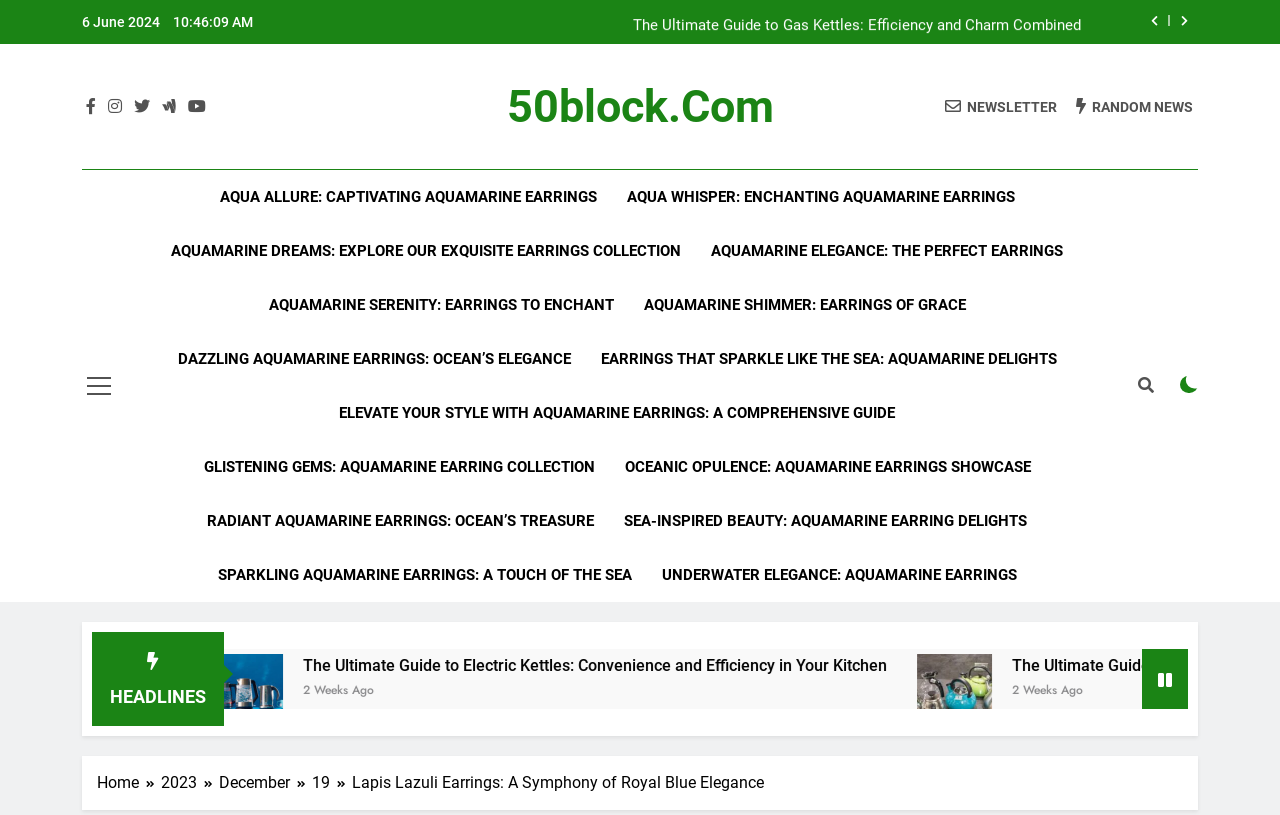Produce a meticulous description of the webpage.

This webpage appears to be an e-commerce website, specifically a product page for Lapis Lazuli Earrings. At the top of the page, there is a date and time display, showing "6 June 2024" and "10:46:09 AM". 

Below the date and time, there are two buttons with icons, likely for navigation or social media links. On the left side of the page, there are several social media links, represented by icons, and a link to the website's newsletter and random news.

The main content of the page is a collection of links to various articles or products, all related to aquamarine earrings. These links are arranged in a grid-like structure, with multiple rows and columns. Each link has a descriptive title, such as "AQUA ALLURE: CAPTIVATING AQUAMARINE EARRINGS" or "EARRINGS THAT SPARKLE LIKE THE SEA: AQUAMARINE DELIGHTS".

On the right side of the page, there are two sections with headlines and links to articles. The first section has a headline "HEADLINES" and a link to an article titled "The Ultimate Guide to Electric Kettles: Convenience and Efficiency in Your Kitchen". The second section has a link to another article titled "The Ultimate Guide to Gas Kettles: Efficiency and Charm Combined". Both sections have a timestamp "2 Weeks Ago" and an image associated with each article.

At the bottom of the page, there is a navigation section with breadcrumbs, showing the path "Home > 2023 > December > 19 > Lapis Lazuli Earrings: A Symphony of Royal Blue Elegance".